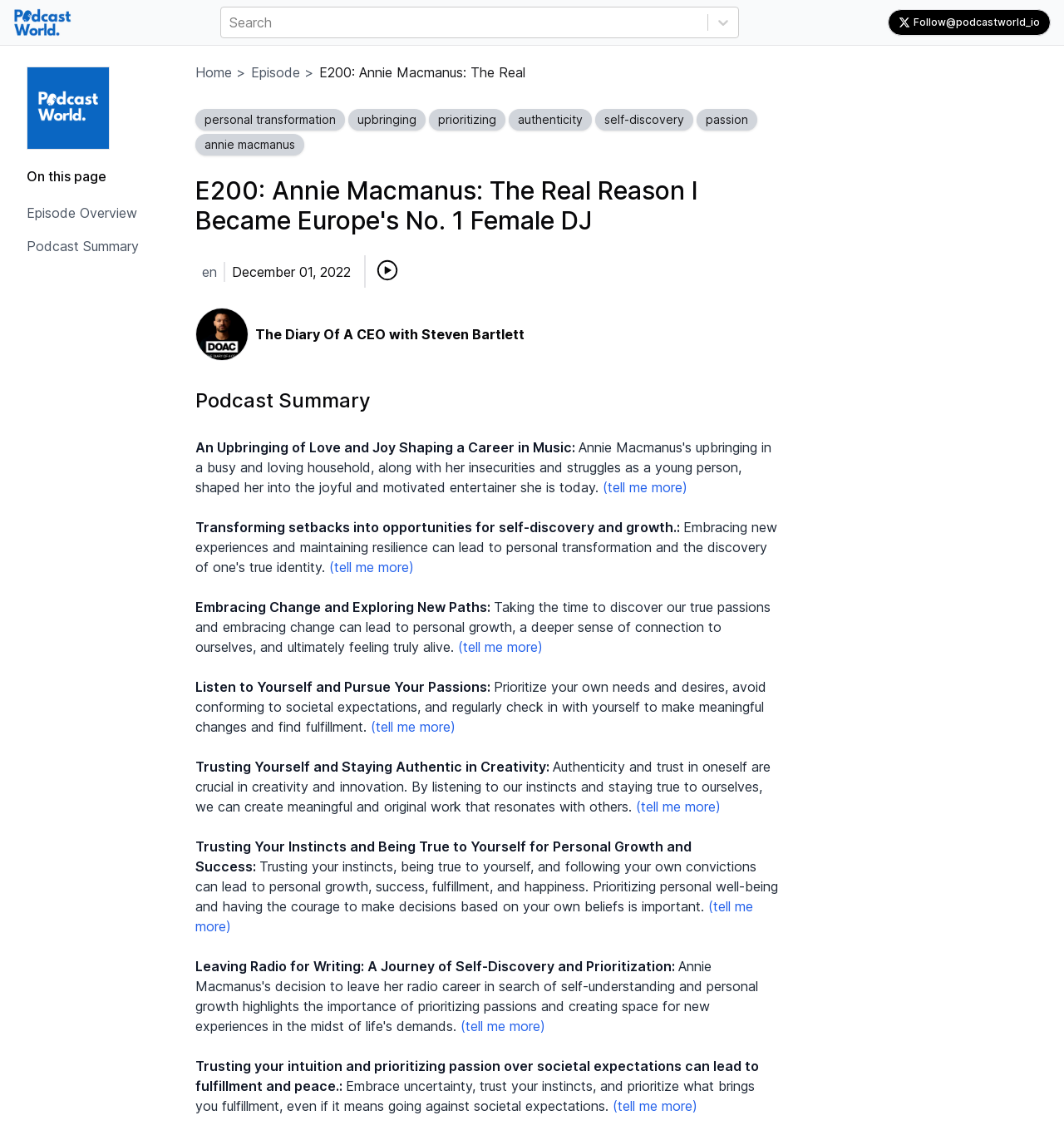With reference to the screenshot, provide a detailed response to the question below:
Who is the guest in the podcast?

I can see the name 'Annie Macmanus' mentioned multiple times on the webpage, including in the heading 'E200: Annie Macmanus: The Real Reason I Became Europe's No. 1 Female DJ', which suggests that she is the guest in the podcast.